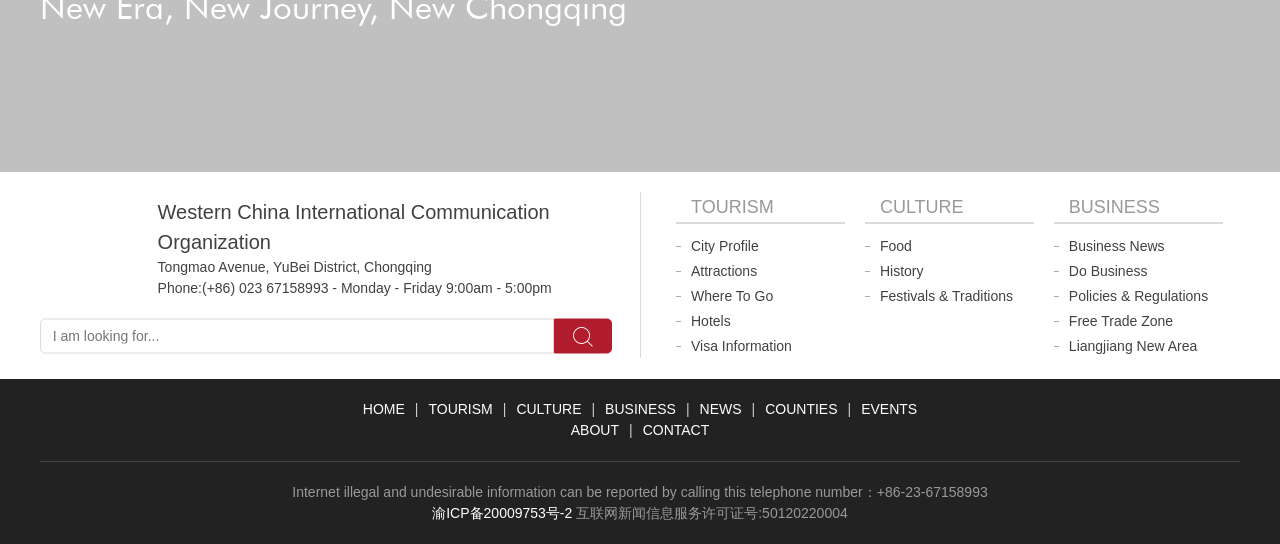Pinpoint the bounding box coordinates of the element you need to click to execute the following instruction: "learn about BUSINESS". The bounding box should be represented by four float numbers between 0 and 1, in the format [left, top, right, bottom].

[0.835, 0.362, 0.906, 0.398]